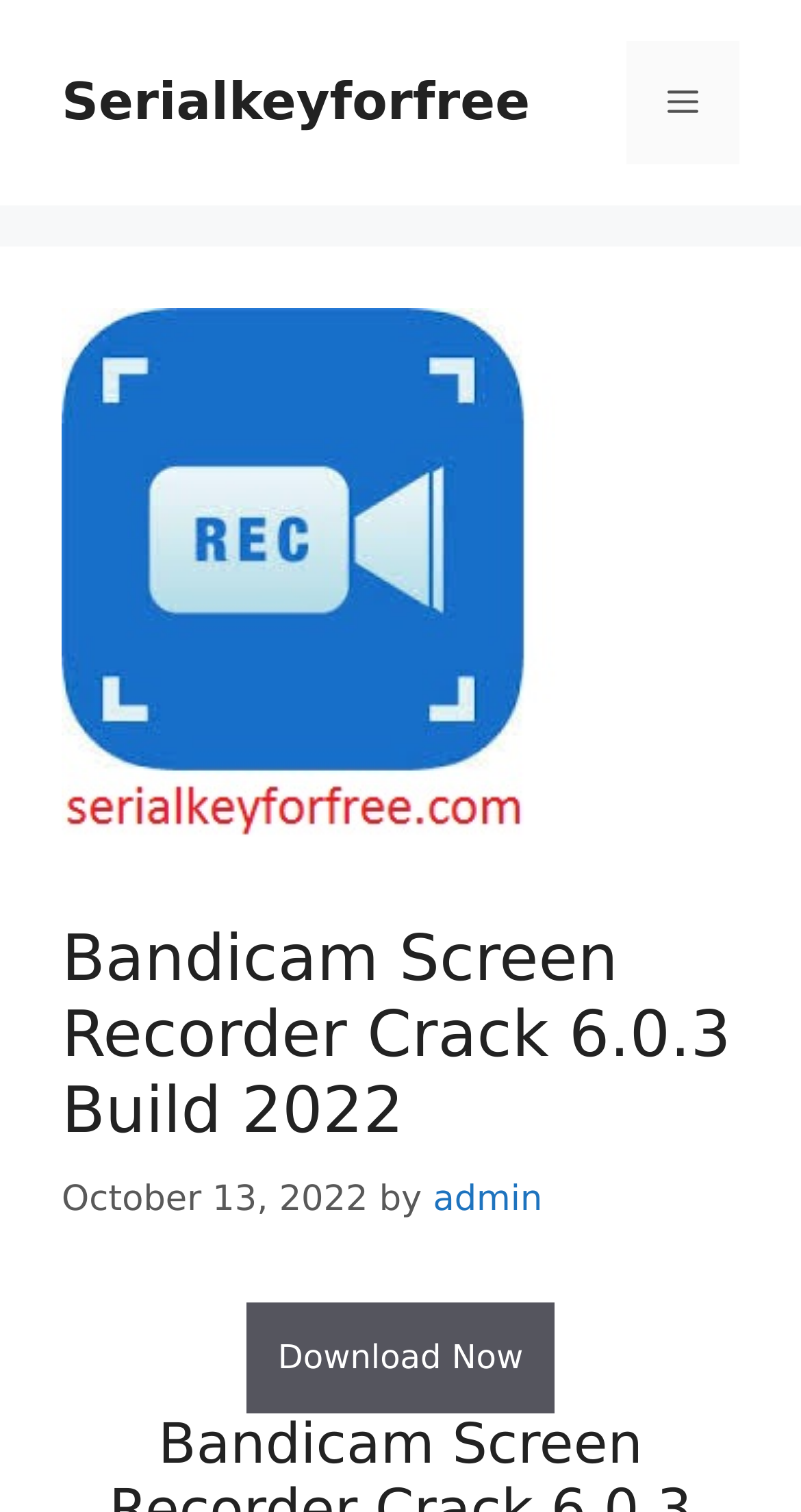Refer to the image and provide an in-depth answer to the question:
What is the name of the screen recorder software?

I inferred this answer by looking at the header section of the webpage, which contains the text 'Bandicam Screen Recorder Crack 6.0.3 Build 2022'. This suggests that the webpage is related to the Bandicam screen recorder software.